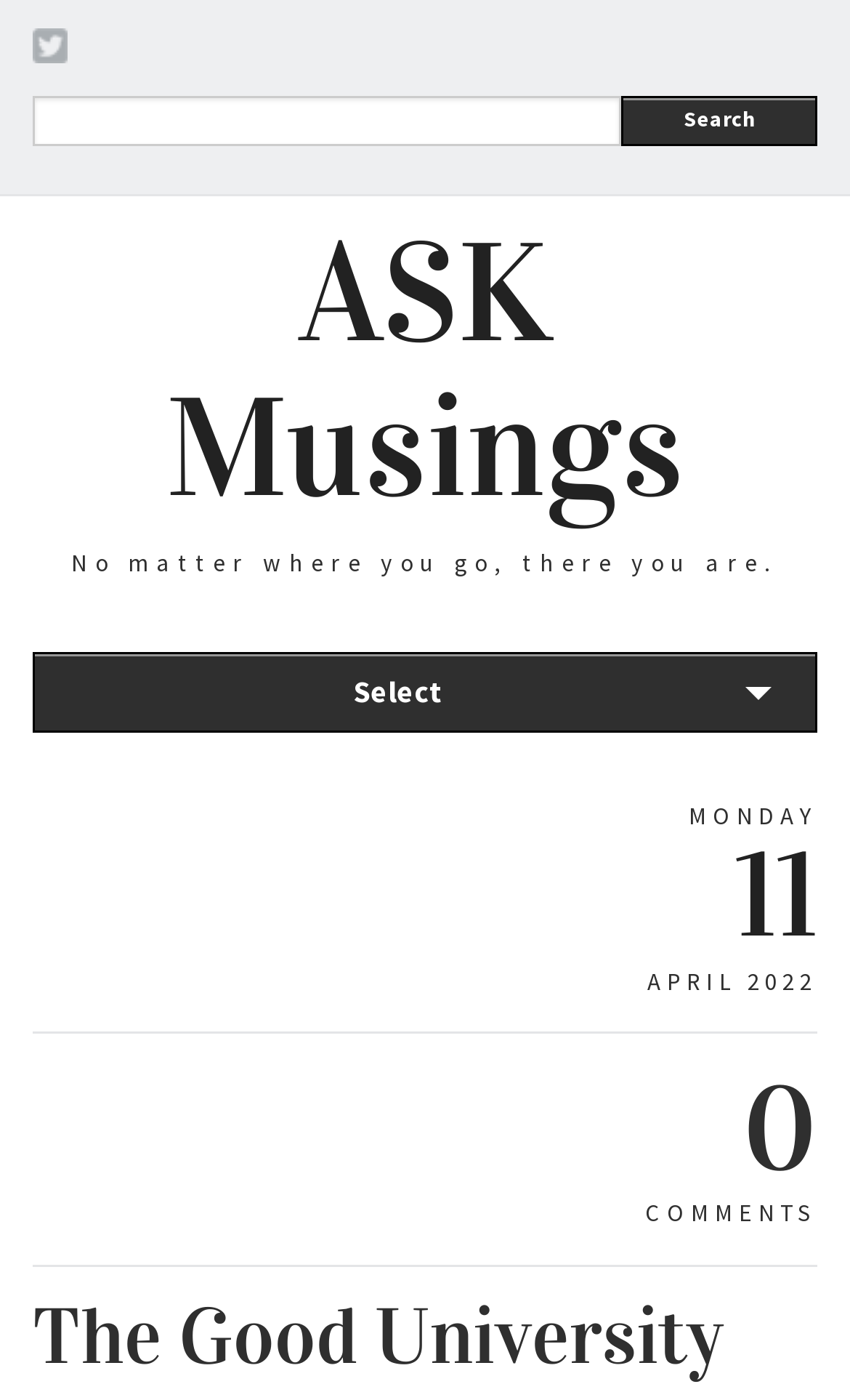Answer the question briefly using a single word or phrase: 
What is the purpose of the button on the top right?

Search